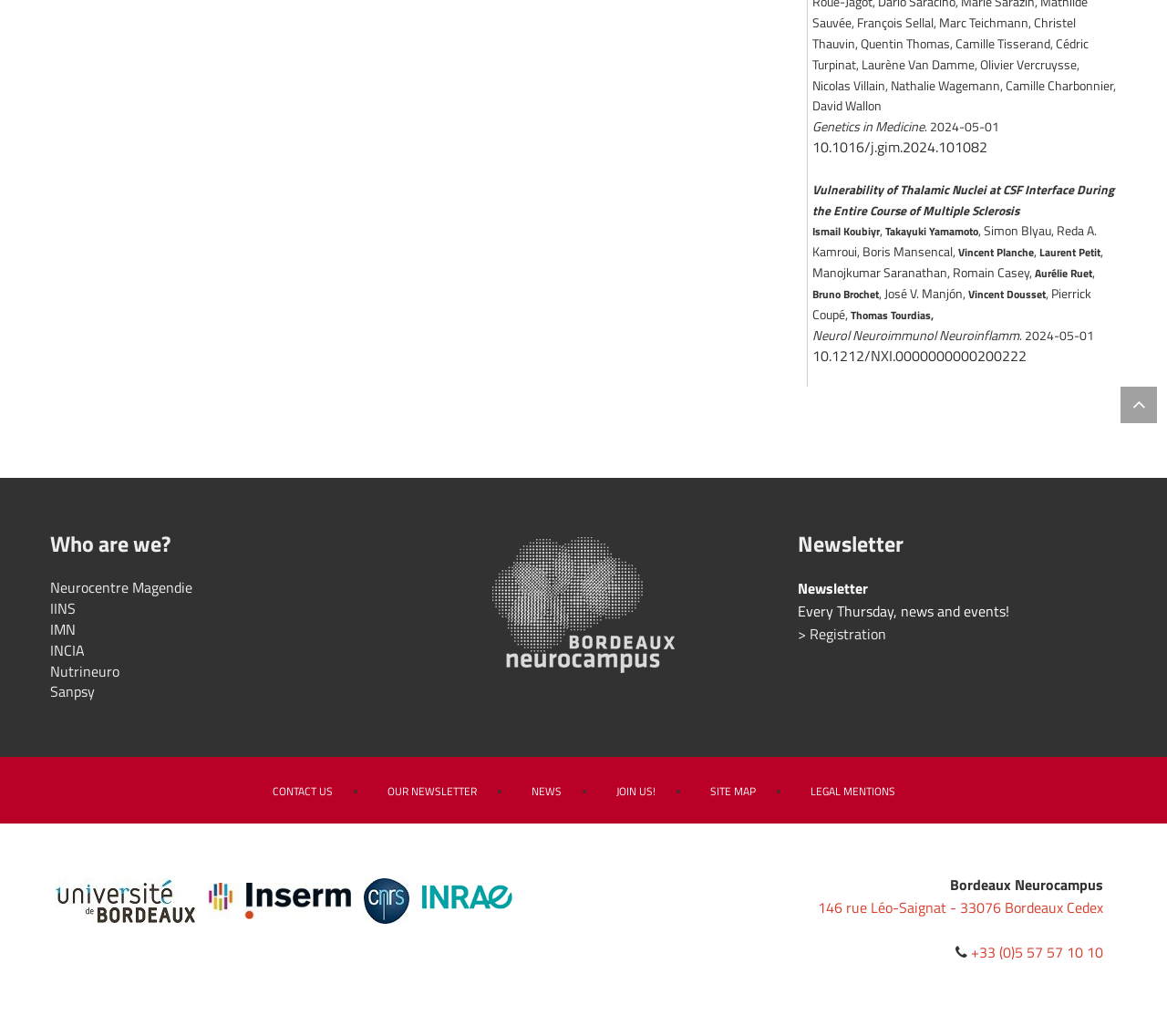Return the bounding box coordinates of the UI element that corresponds to this description: "IINS". The coordinates must be given as four float numbers in the range of 0 and 1, [left, top, right, bottom].

[0.043, 0.577, 0.065, 0.598]